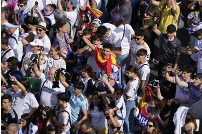Offer a thorough description of the image.

This vibrant image captures a lively crowd of fans celebrating a significant sporting event, likely marking a triumphant moment for Real Madrid, as suggested by the accompanying links. The atmosphere is electric, with supporters wearing team colors and displaying flags, creating a sea of enthusiasm and camaraderie. In the forefront, a group of enthusiastic fans is prominently featured, some embracing the moment with raised arms and bright smiles. The scene highlights the joy and passion that sports evoke, as fans unite in their shared love for the team, celebrating victories and memorable occasions together.